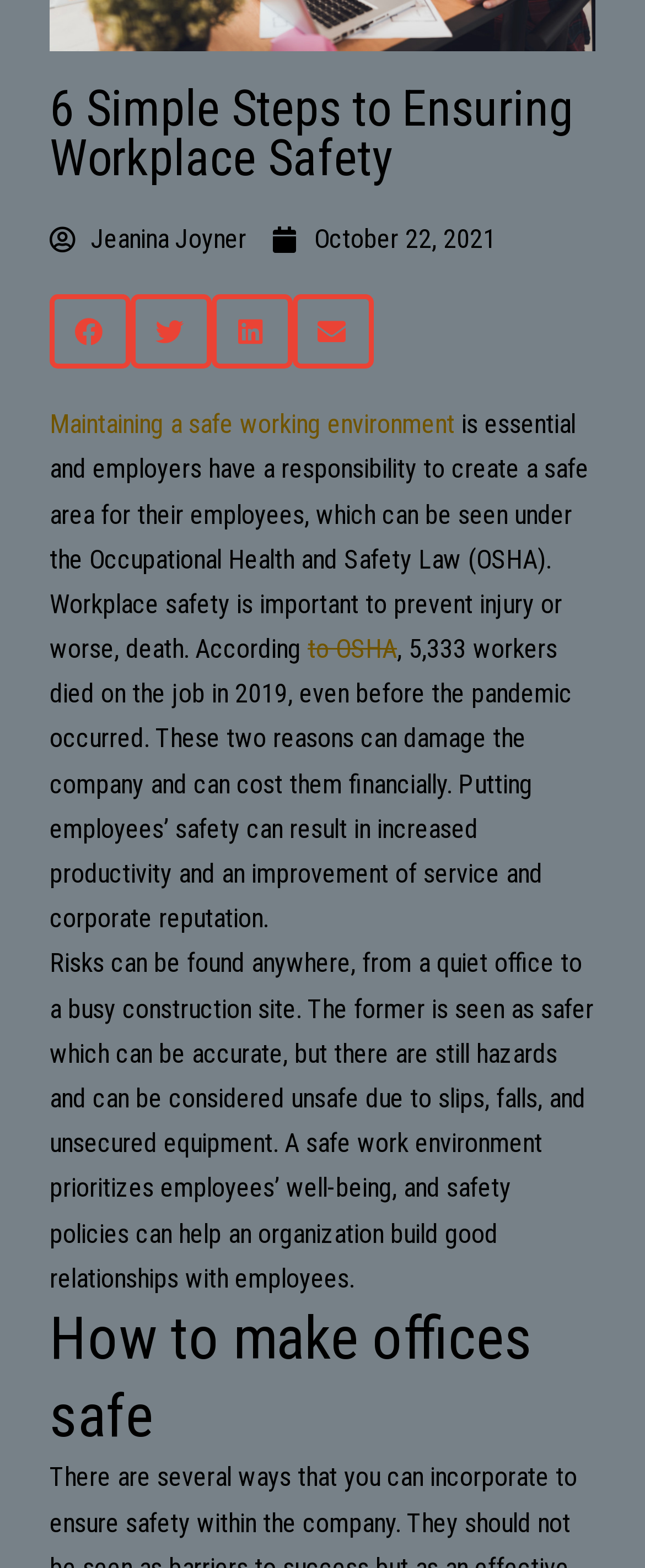Identify the bounding box coordinates for the UI element described as: "Maintaining a safe working environment". The coordinates should be provided as four floats between 0 and 1: [left, top, right, bottom].

[0.077, 0.26, 0.705, 0.281]